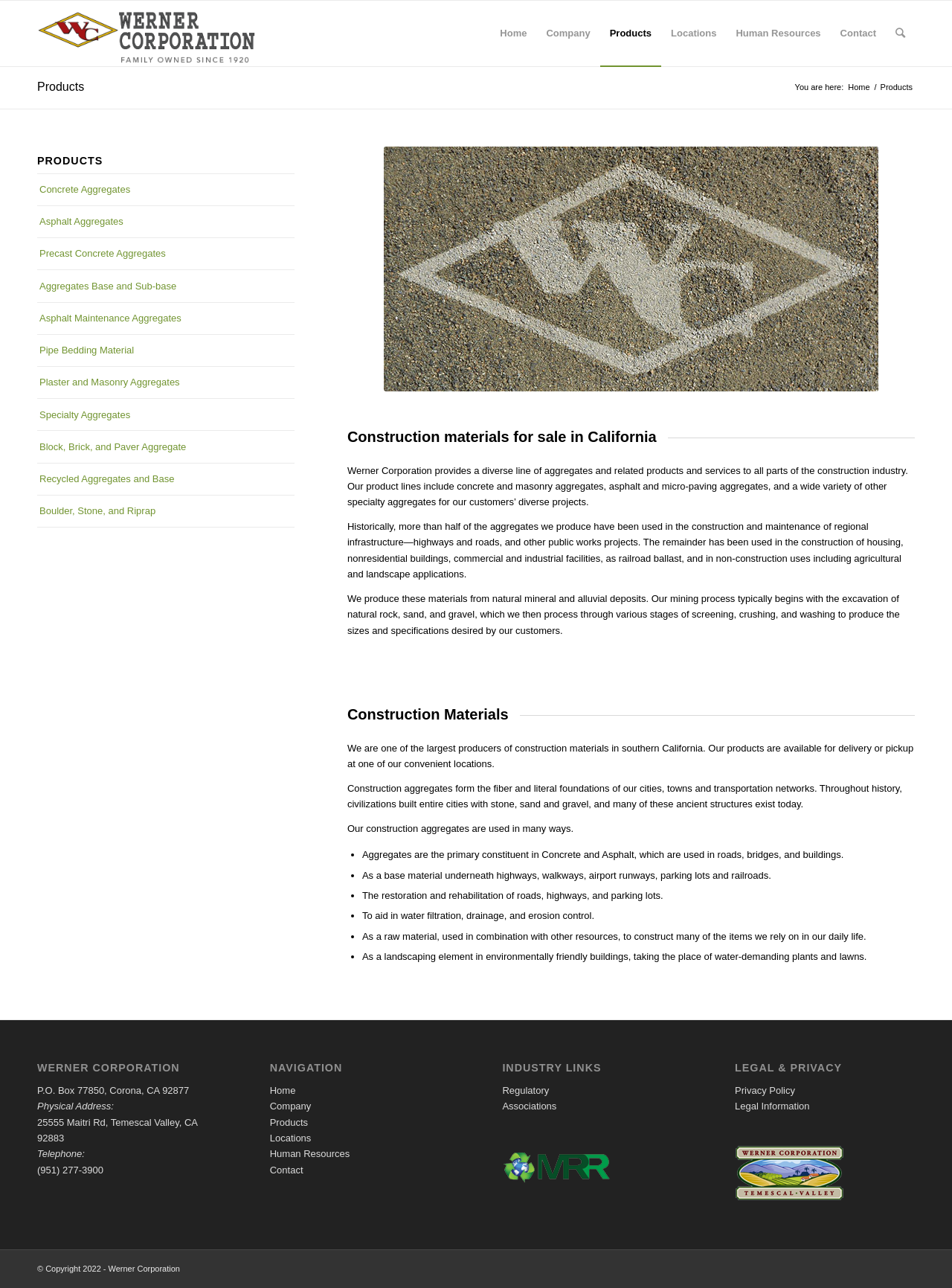Generate a thorough caption detailing the webpage content.

The webpage is about Werner Corporation, a company that provides construction materials and related products and services. At the top of the page, there is a navigation menu with links to different sections of the website, including Home, Company, Products, Locations, Human Resources, and Contact. Below the navigation menu, there is a heading that reads "Products" and a subheading that says "You are here: Home > Products".

The main content of the page is divided into two columns. The left column lists various types of construction materials, including concrete aggregates, asphalt aggregates, precast concrete aggregates, and more. Each type of material is a link that likely leads to a more detailed page about that specific product.

The right column contains a heading that reads "Construction materials for sale in California" and several paragraphs of text that describe the company's products and services. The text explains that Werner Corporation provides a diverse line of aggregates and related products and services to the construction industry, and that their products are used in various ways, including in the construction of roads, bridges, and buildings.

Below the text, there is an image that likely shows a construction-related scene. Further down the page, there are several headings and subheadings that break up the content into sections, including "Construction Materials", "Our construction aggregates are used in many ways", and more. These sections contain lists of bullet points that describe the different uses of construction aggregates.

At the bottom of the page, there are several sections that provide additional information, including a section with the company's address and contact information, a section with links to industry-related websites, and a section with links to legal and privacy information. Finally, there is a copyright notice at the very bottom of the page.